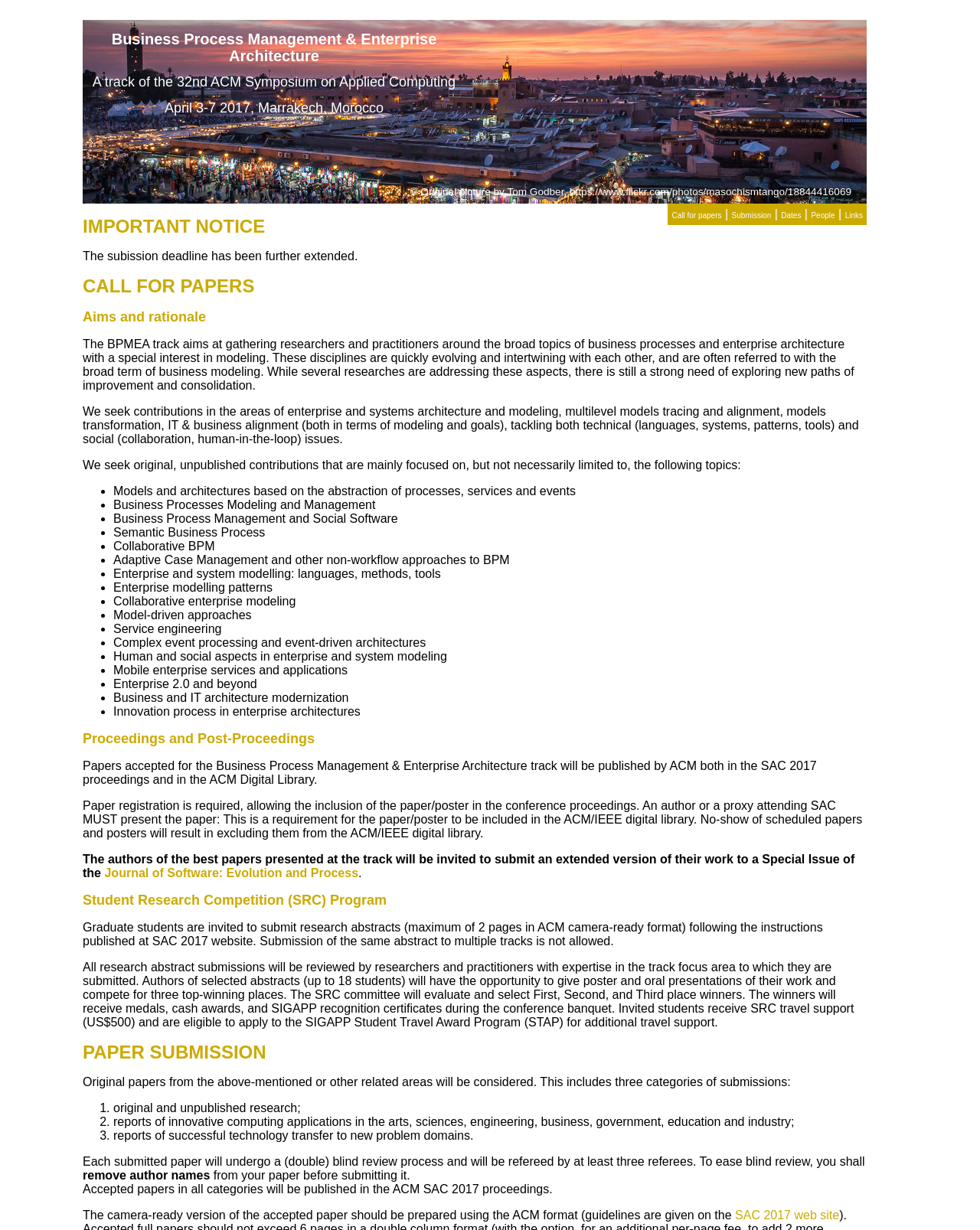Given the element description, predict the bounding box coordinates in the format (top-left x, top-left y, bottom-right x, bottom-right y). Make sure all values are between 0 and 1. Here is the element description: Submission

[0.747, 0.172, 0.787, 0.179]